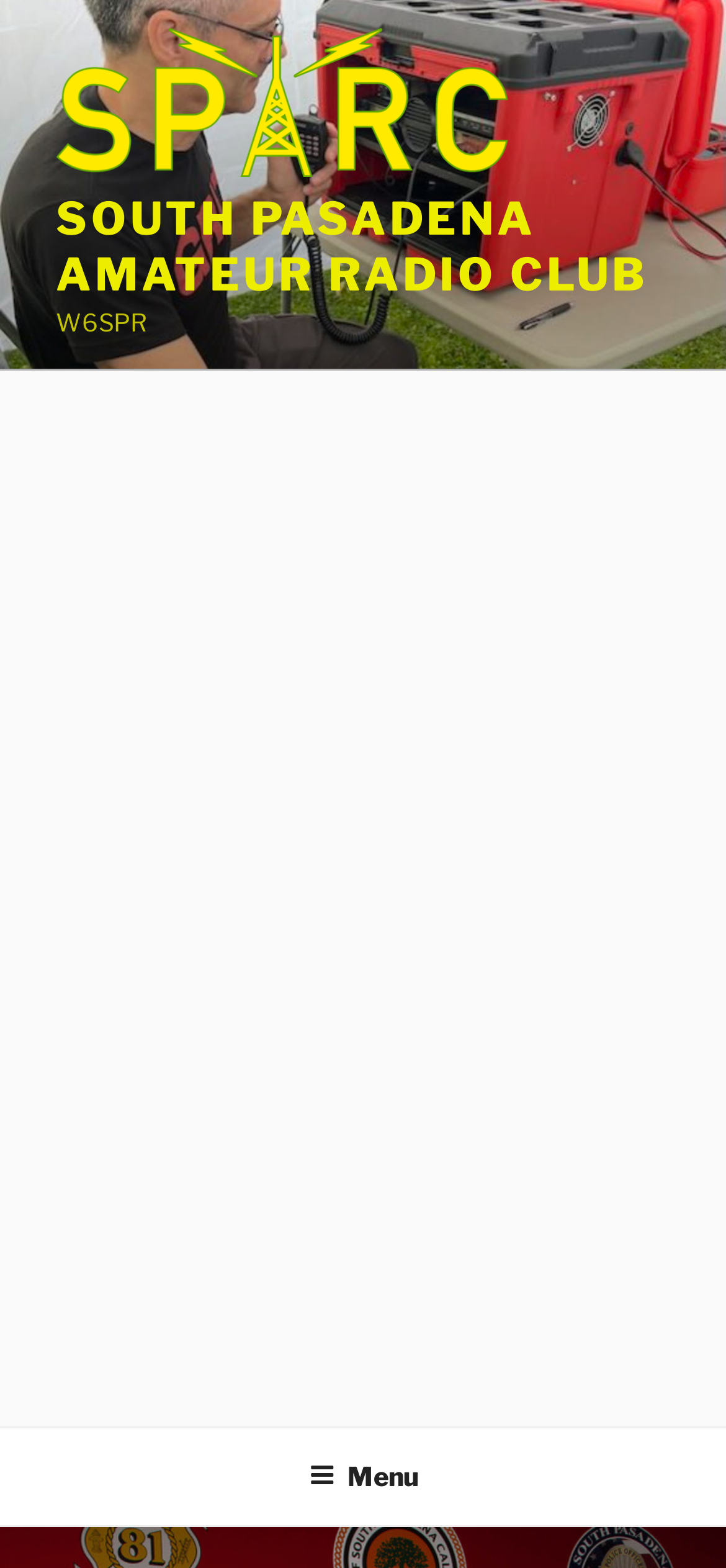Determine and generate the text content of the webpage's headline.

Monthly Meetings Temporarily Suspended